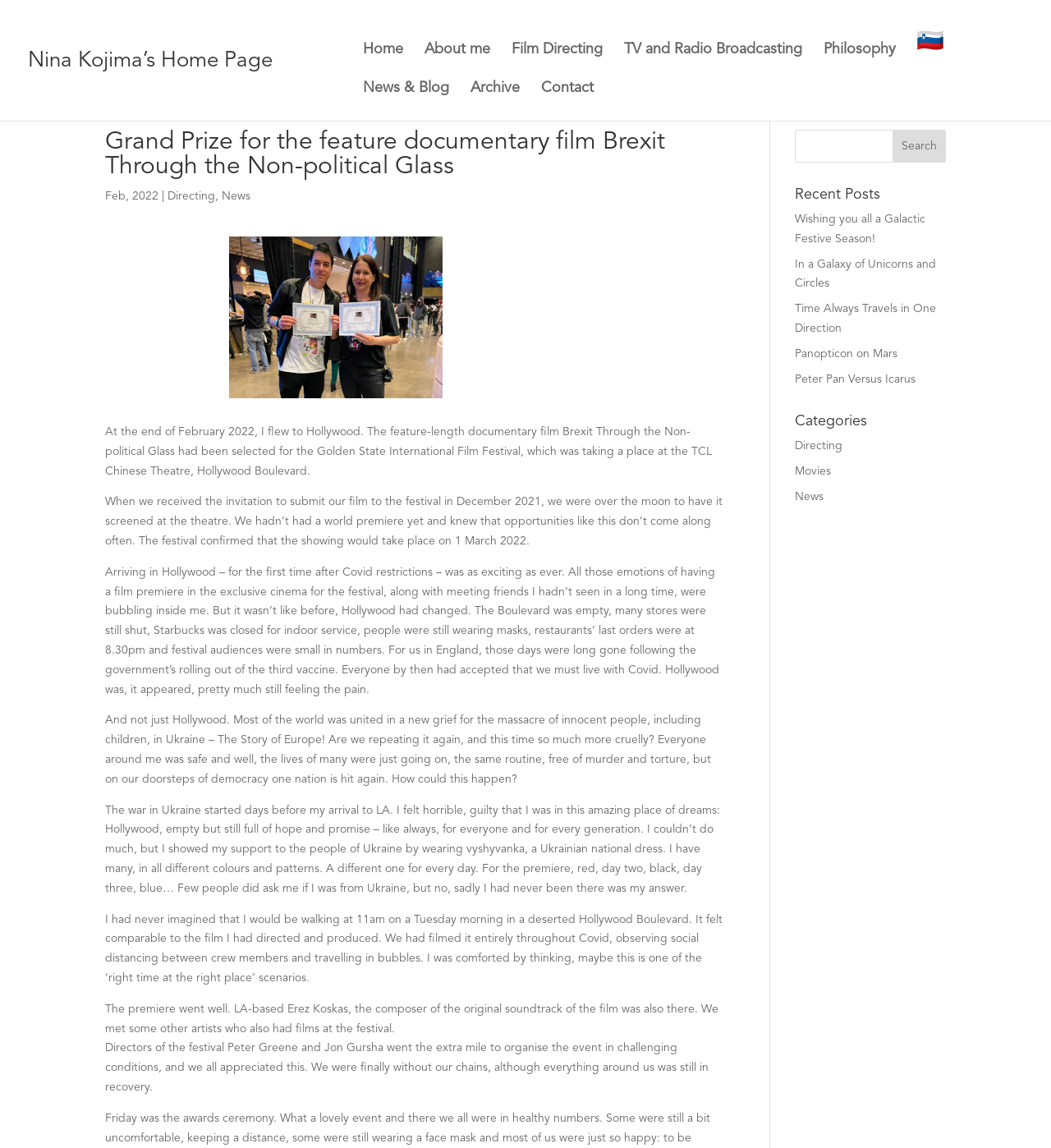What is the author wearing to show support to Ukraine?
Provide an in-depth and detailed explanation in response to the question.

I found the answer by reading the text on the webpage, specifically the sentence 'I showed my support to the people of Ukraine by wearing vyshyvanka, a Ukrainian national dress...' which mentions what the author is wearing to show support.